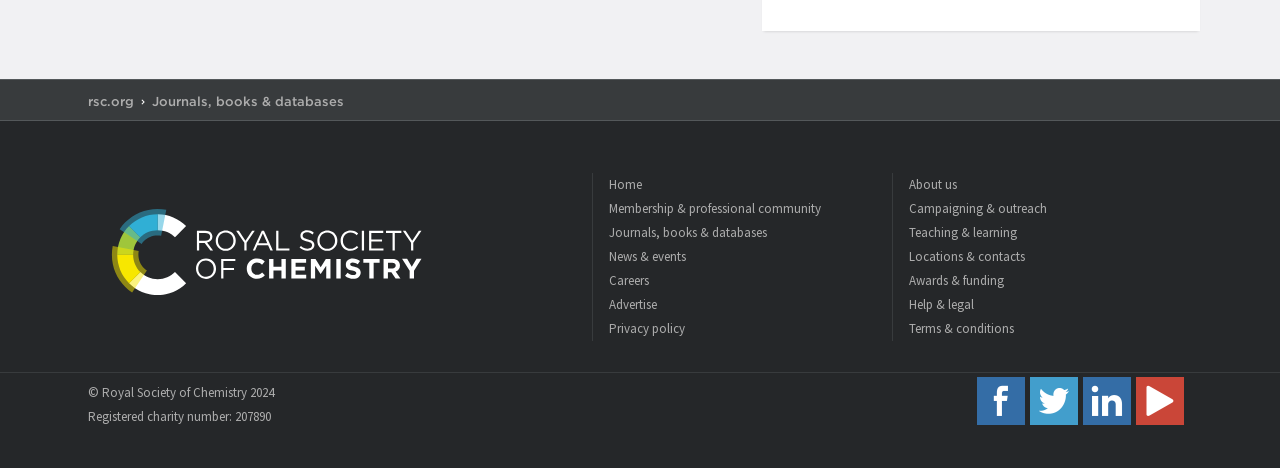How many navigation links are available?
Based on the screenshot, respond with a single word or phrase.

11